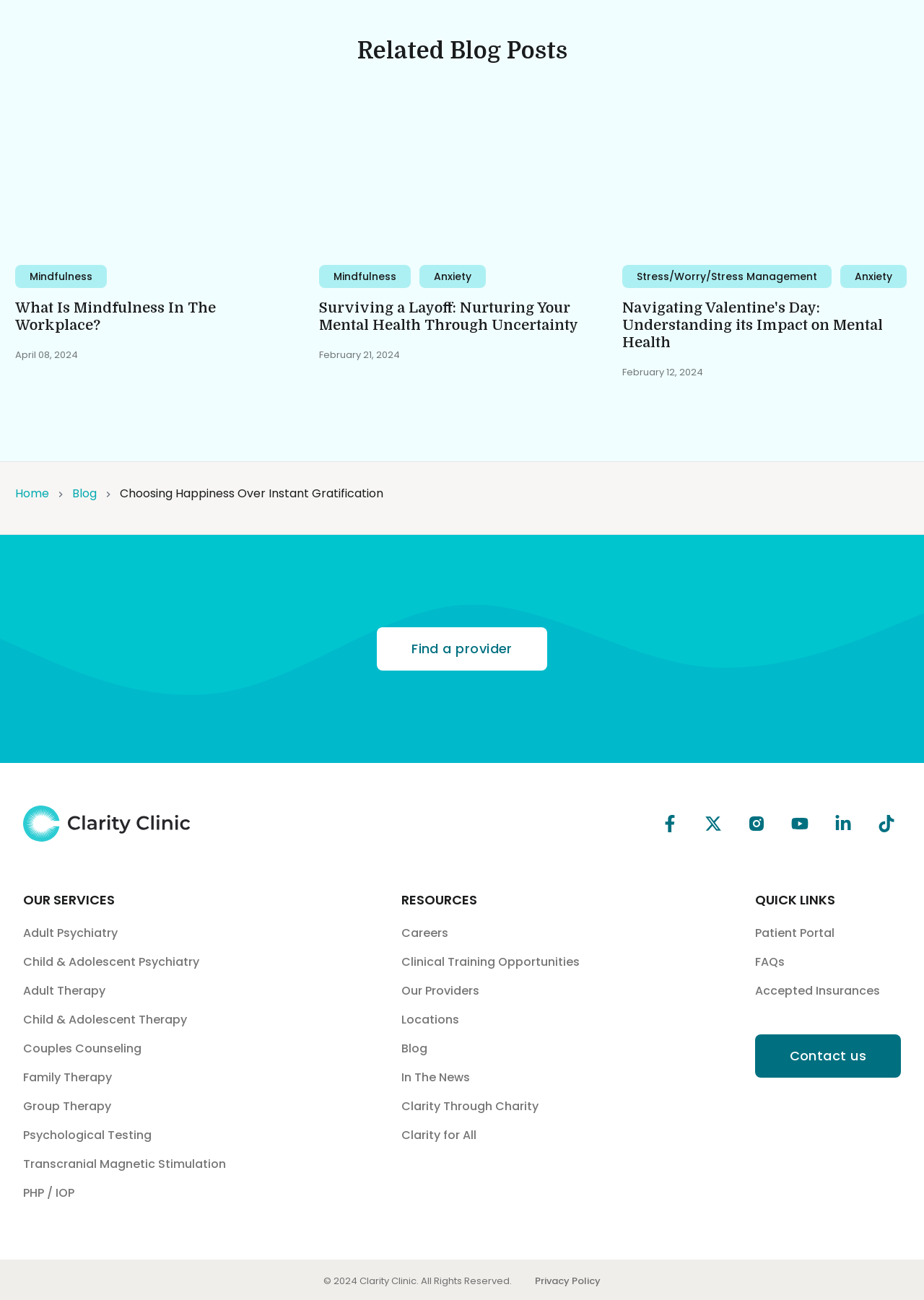Using the element description Blog, predict the bounding box coordinates for the UI element. Provide the coordinates in (top-left x, top-left y, bottom-right x, bottom-right y) format with values ranging from 0 to 1.

[0.078, 0.373, 0.105, 0.386]